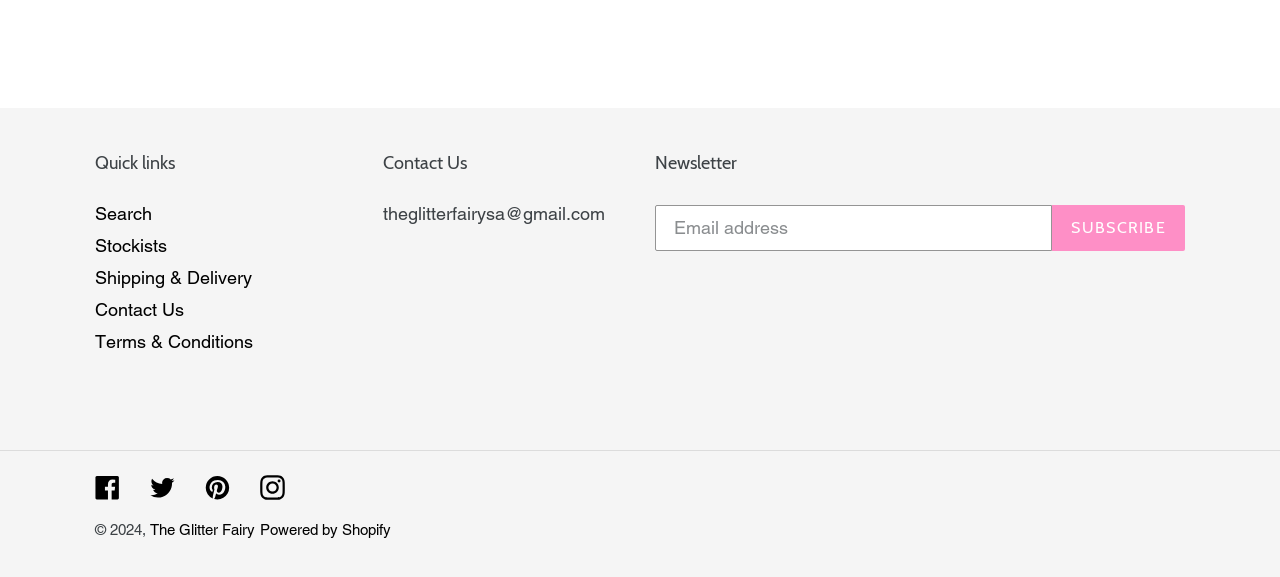What is the purpose of the textbox?
Please answer using one word or phrase, based on the screenshot.

Email address